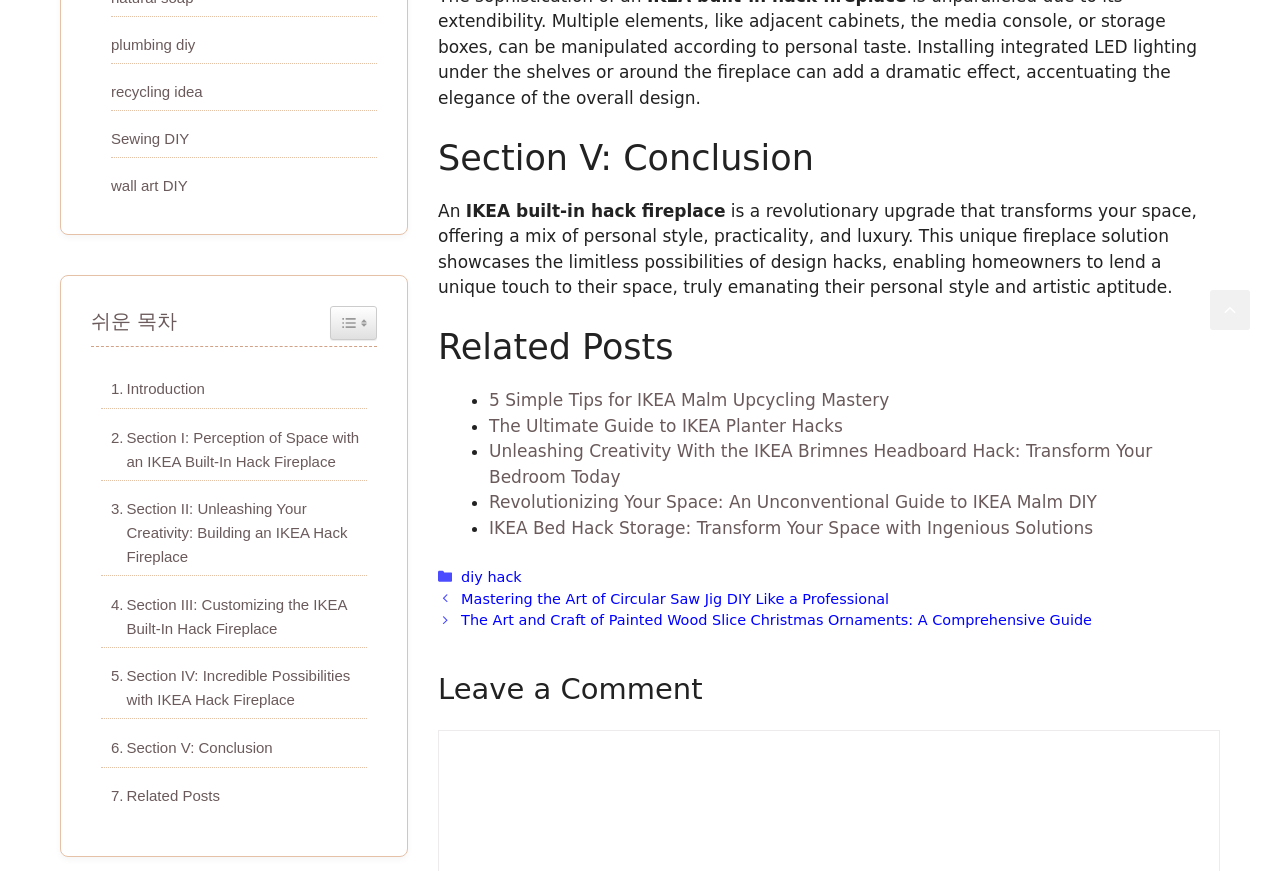Indicate the bounding box coordinates of the element that must be clicked to execute the instruction: "Click on 'The Ultimate Guide to IKEA Planter Hacks'". The coordinates should be given as four float numbers between 0 and 1, i.e., [left, top, right, bottom].

[0.382, 0.478, 0.658, 0.501]